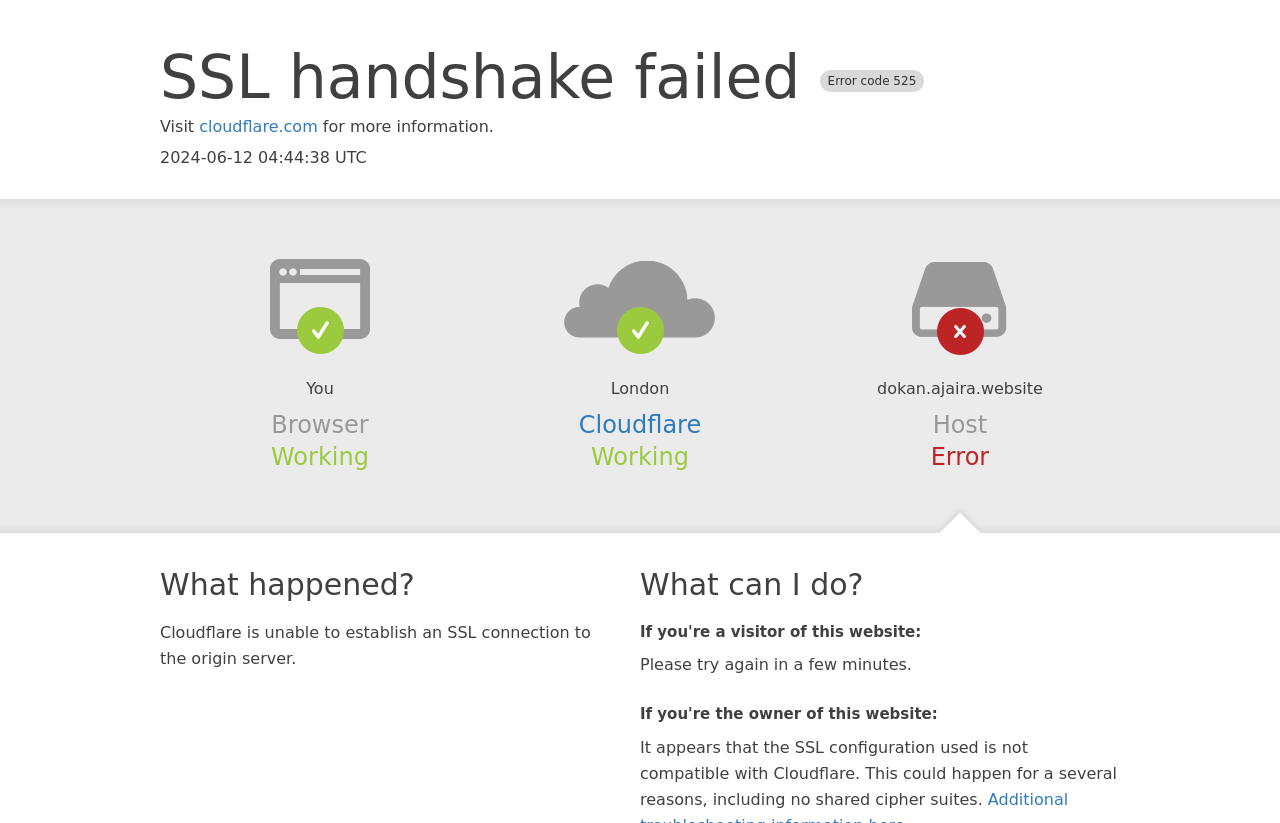What is the current status of the browser?
Please answer the question with a single word or phrase, referencing the image.

Working